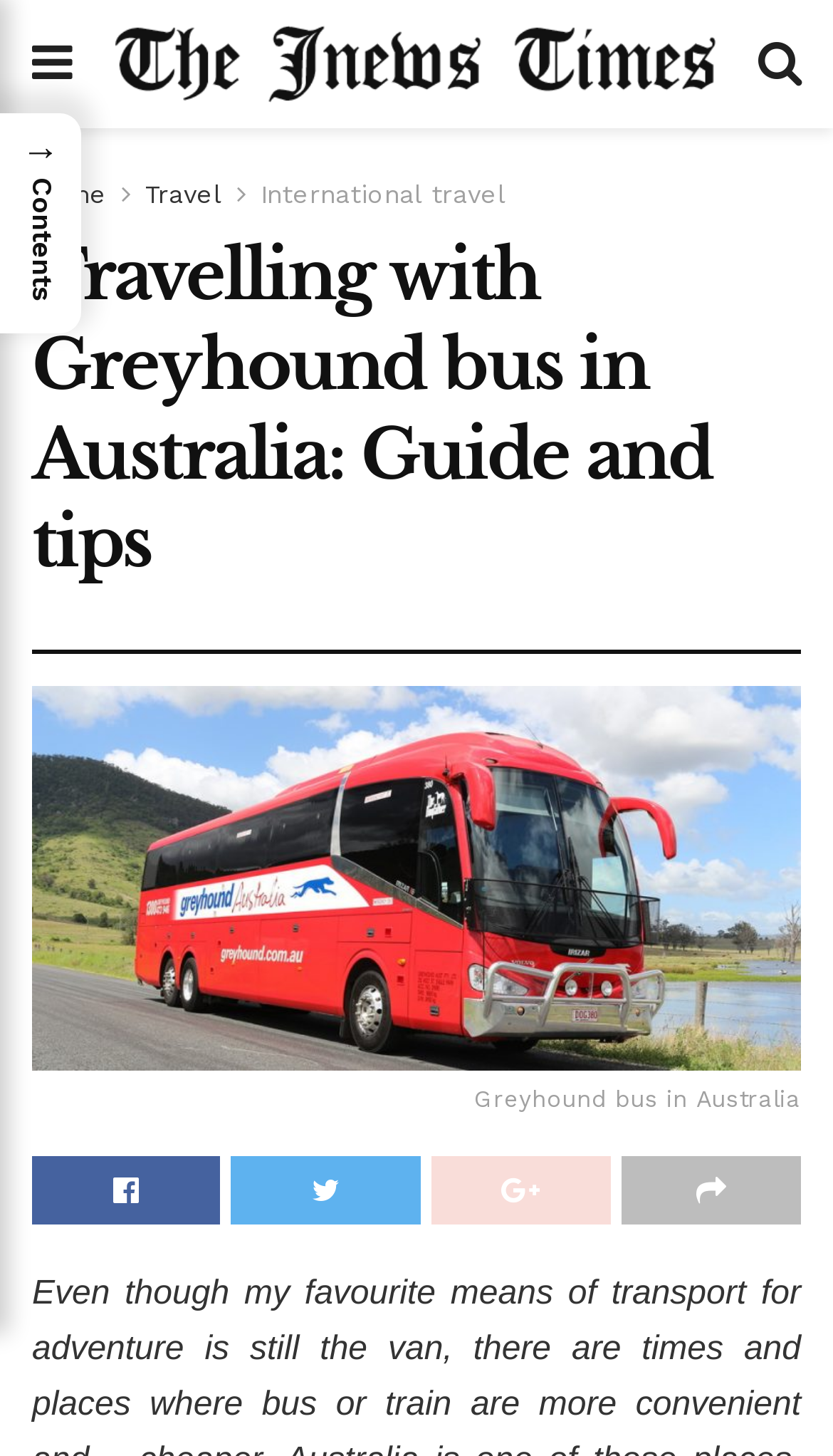Given the webpage screenshot, identify the bounding box of the UI element that matches this description: "International travel".

[0.313, 0.123, 0.608, 0.144]